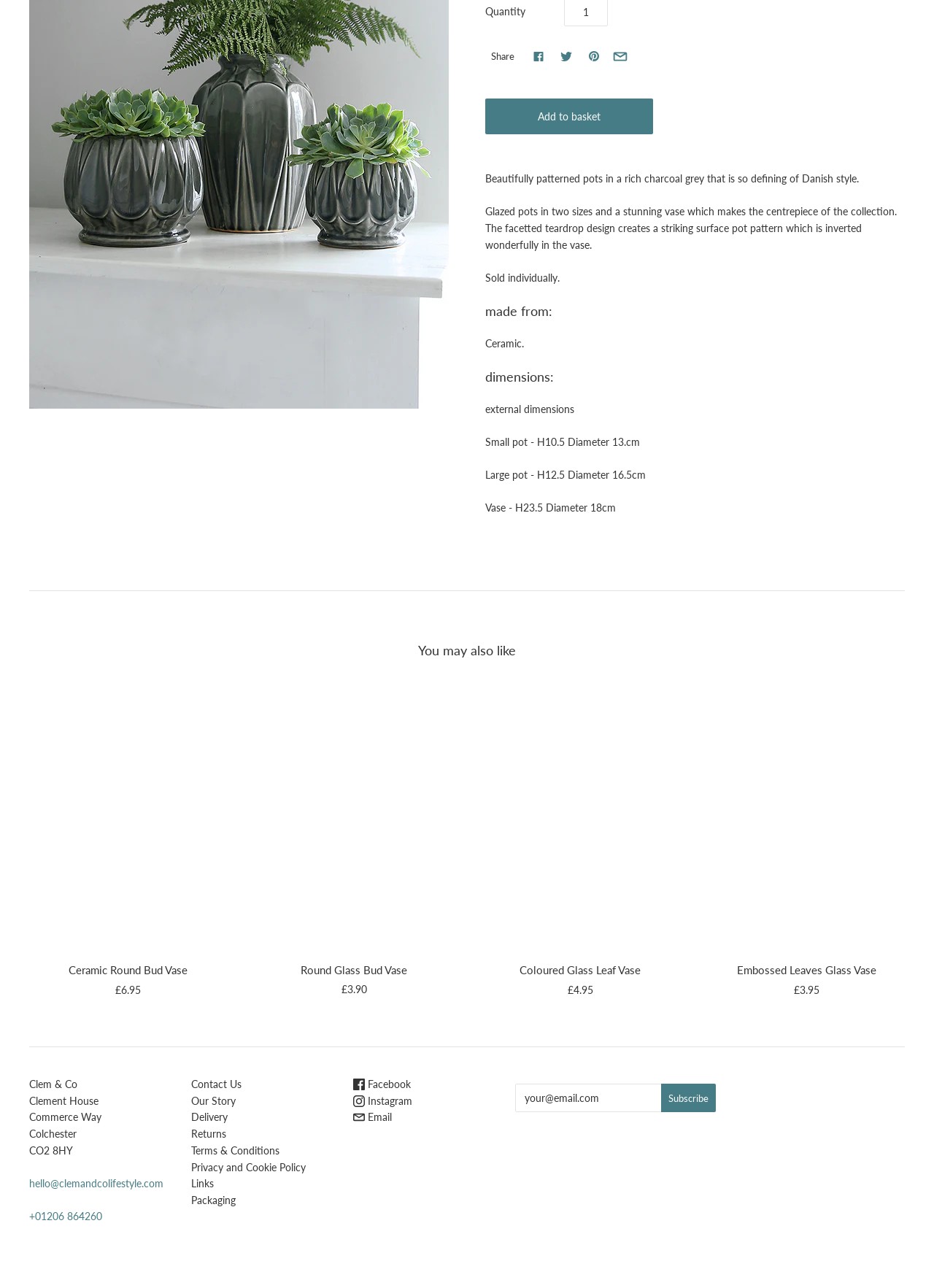Find the bounding box of the UI element described as: "Returns". The bounding box coordinates should be given as four float values between 0 and 1, i.e., [left, top, right, bottom].

[0.205, 0.875, 0.242, 0.885]